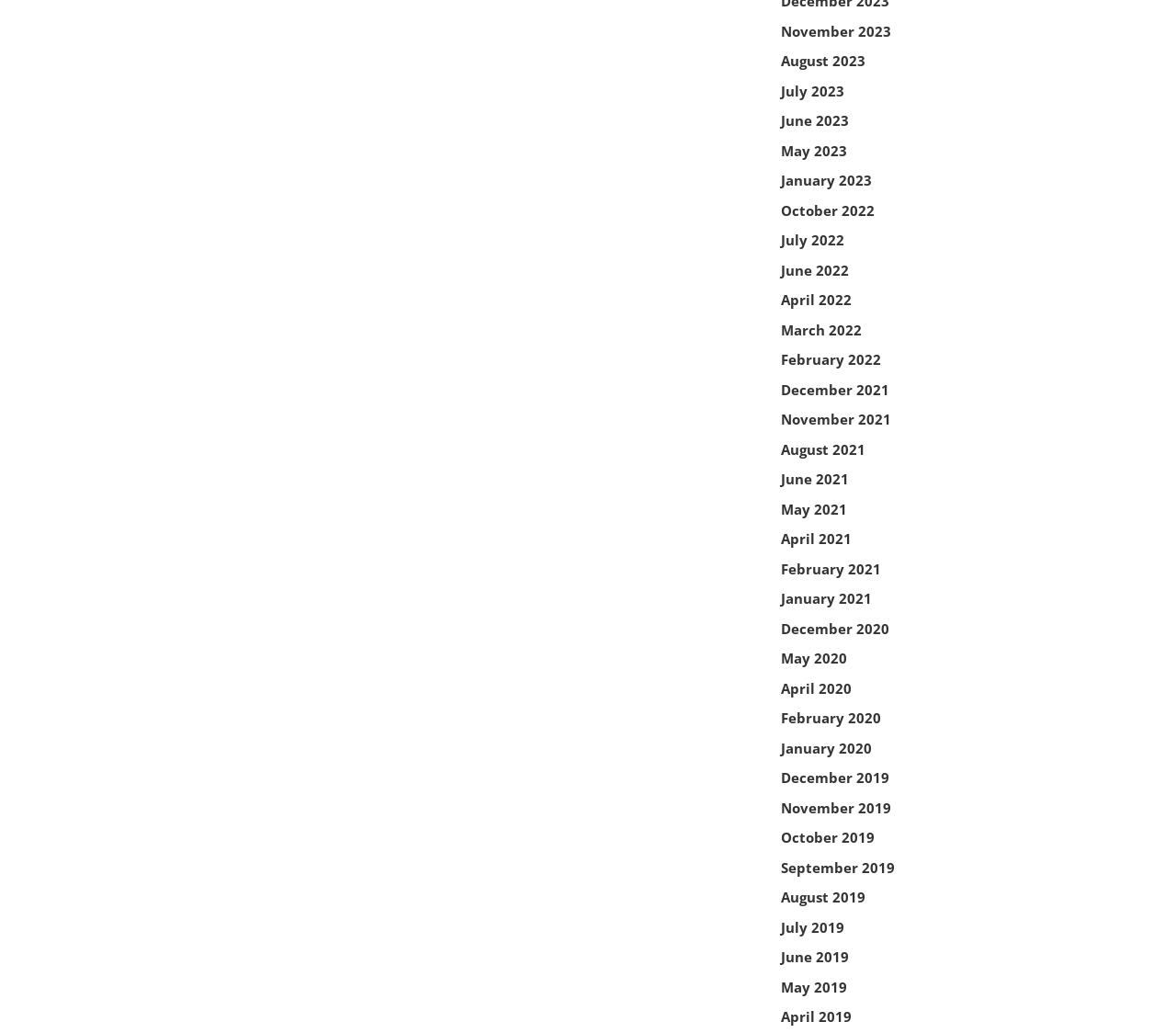Provide a single word or phrase to answer the given question: 
Is there a link for March 2023?

No